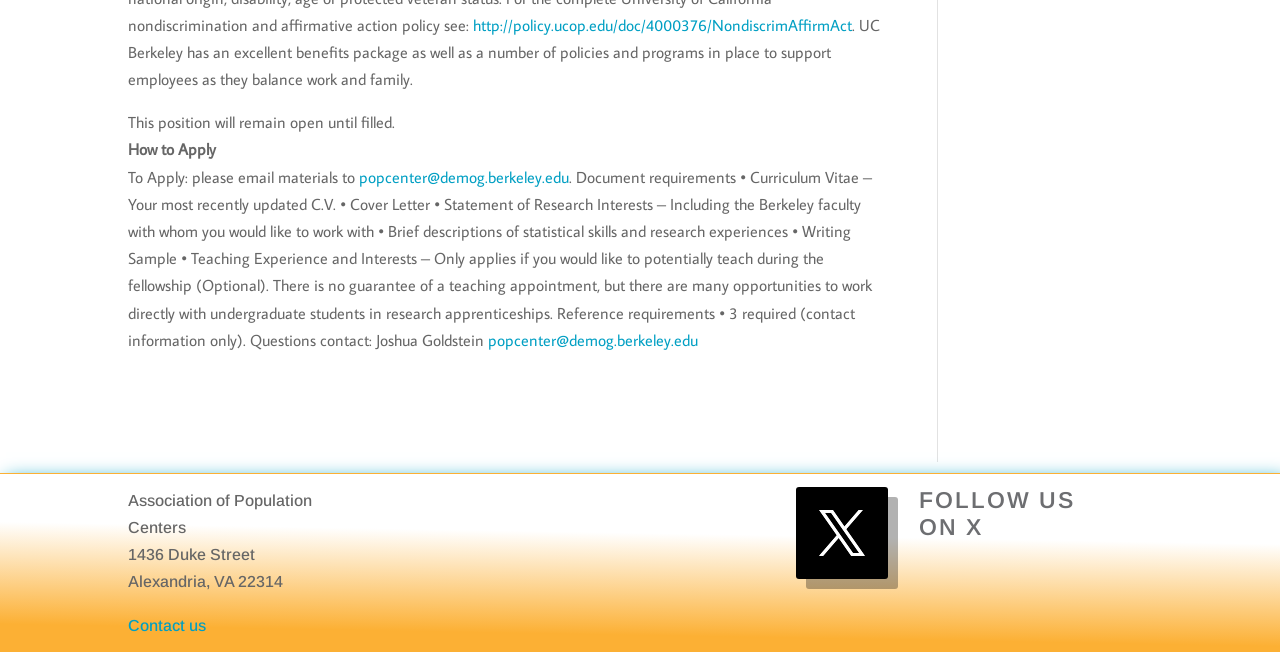What social media platform is mentioned on the webpage? Using the information from the screenshot, answer with a single word or phrase.

X